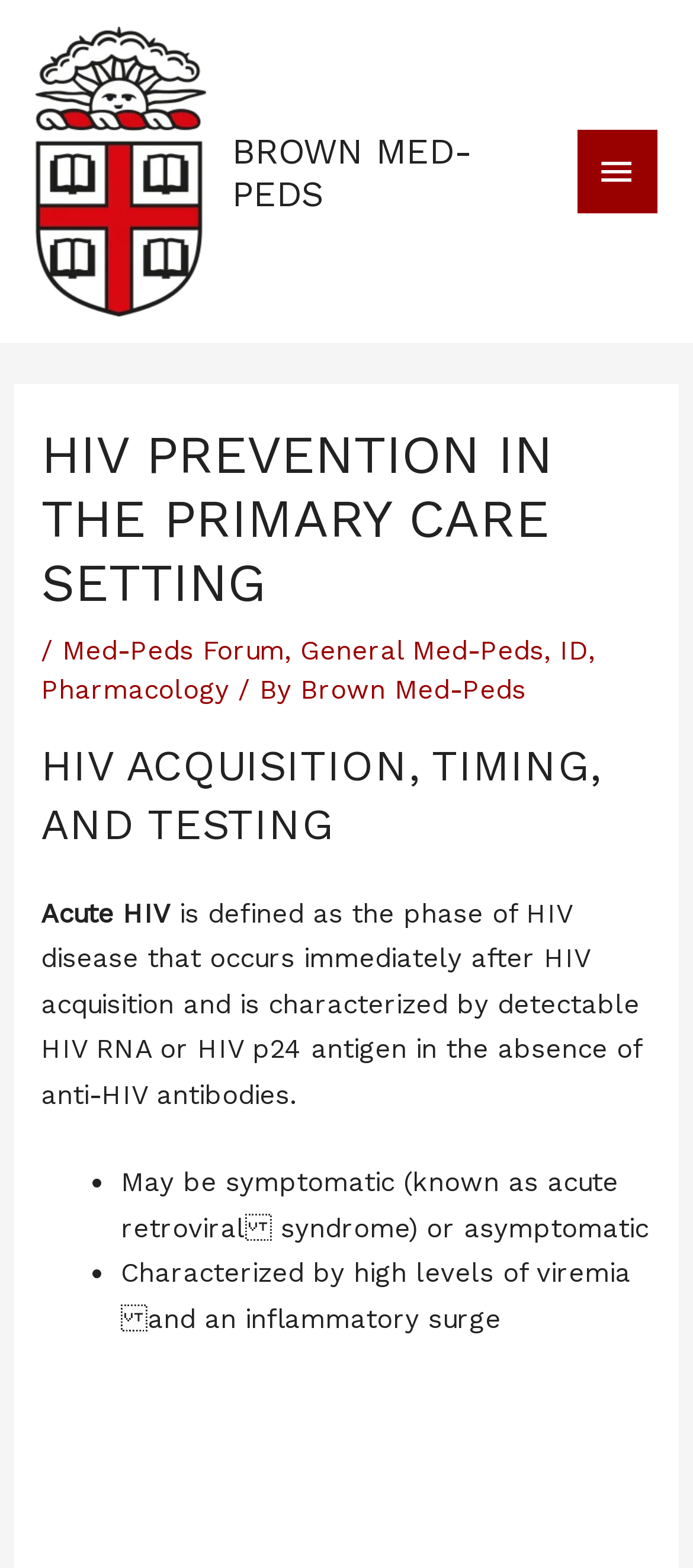What is acute HIV defined as?
Using the visual information, reply with a single word or short phrase.

Phase of HIV disease after acquisition